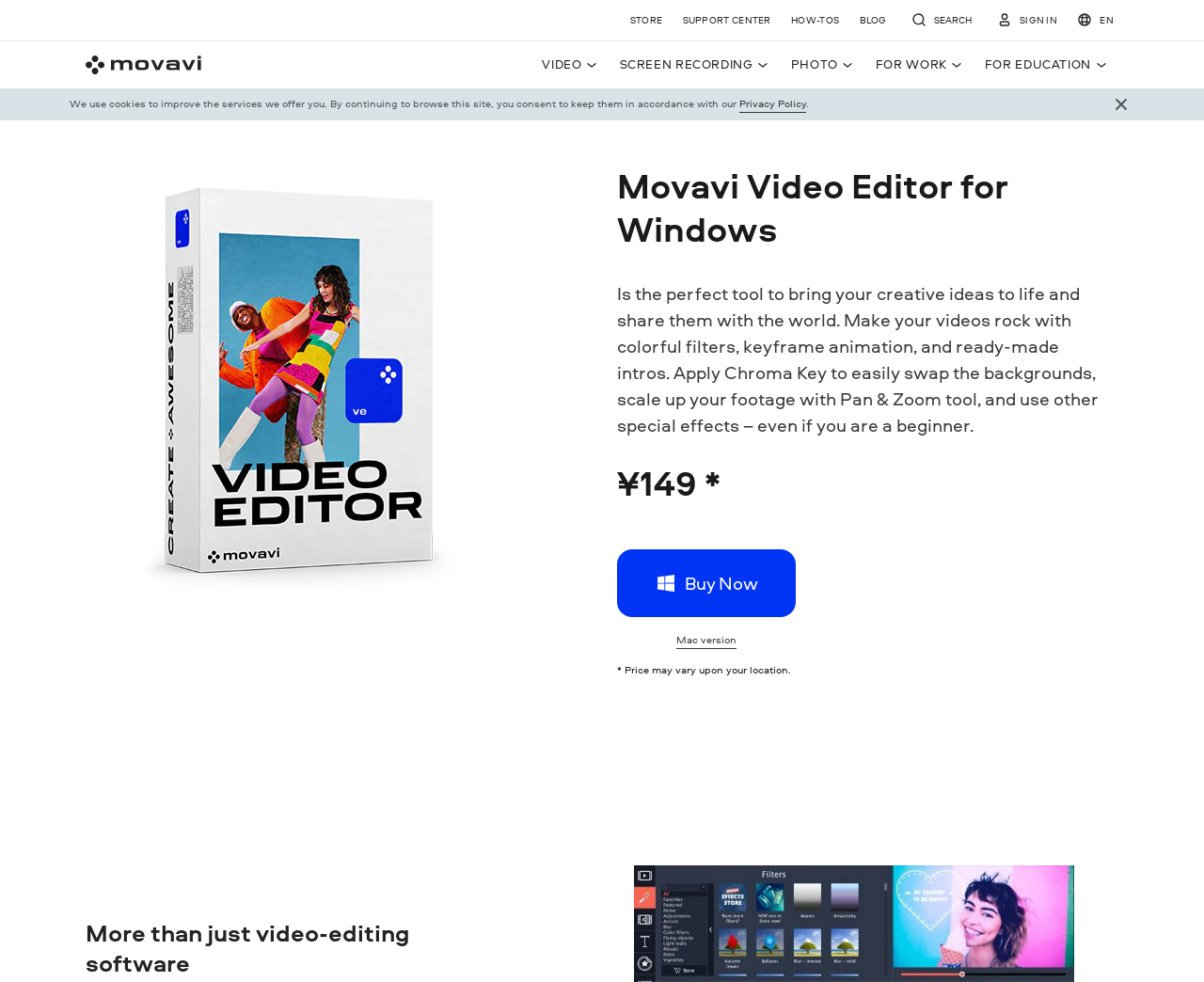Please respond to the question with a concise word or phrase:
What is the purpose of the 'Search link' button?

To search